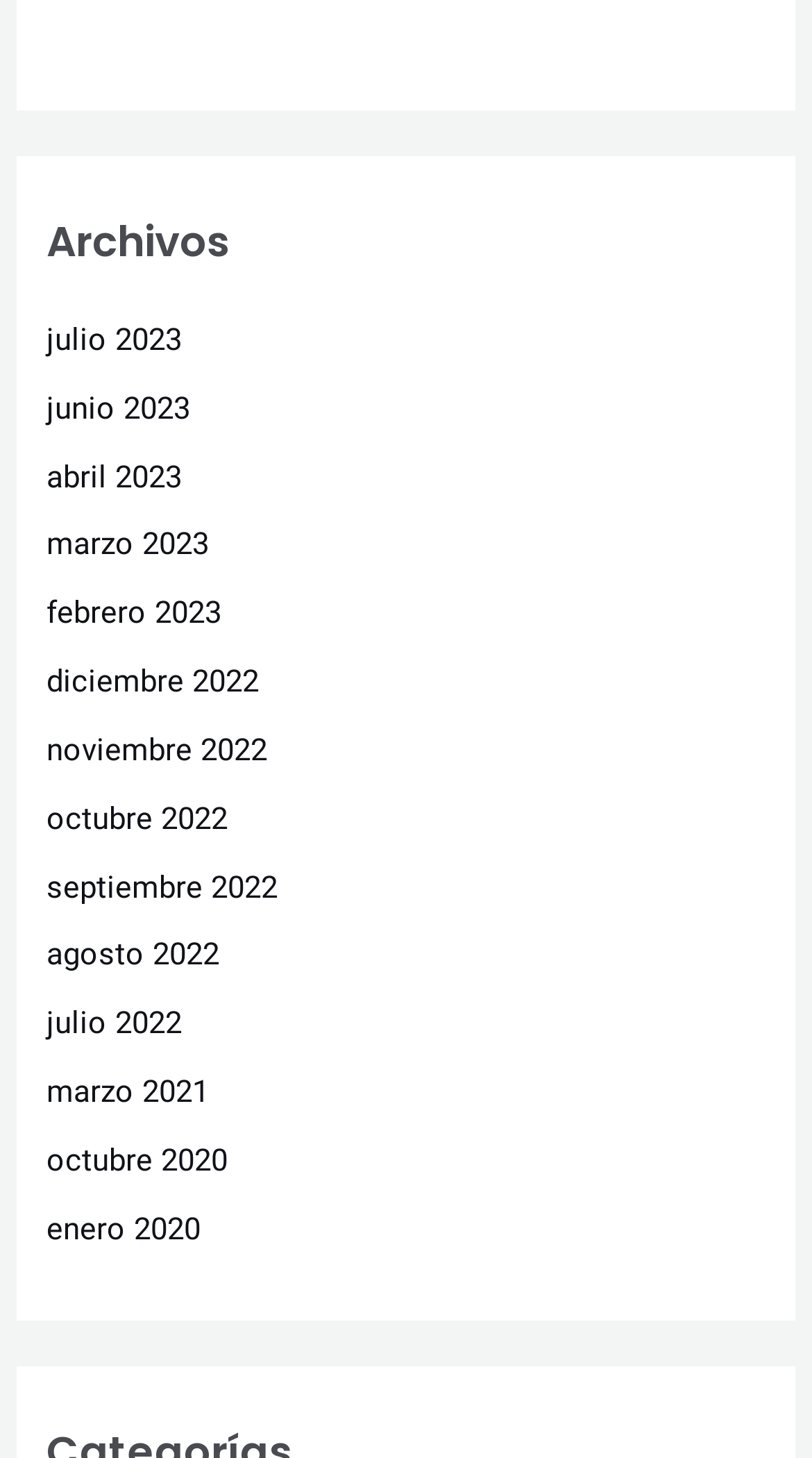From the screenshot, find the bounding box of the UI element matching this description: "junio 2023". Supply the bounding box coordinates in the form [left, top, right, bottom], each a float between 0 and 1.

[0.058, 0.267, 0.234, 0.292]